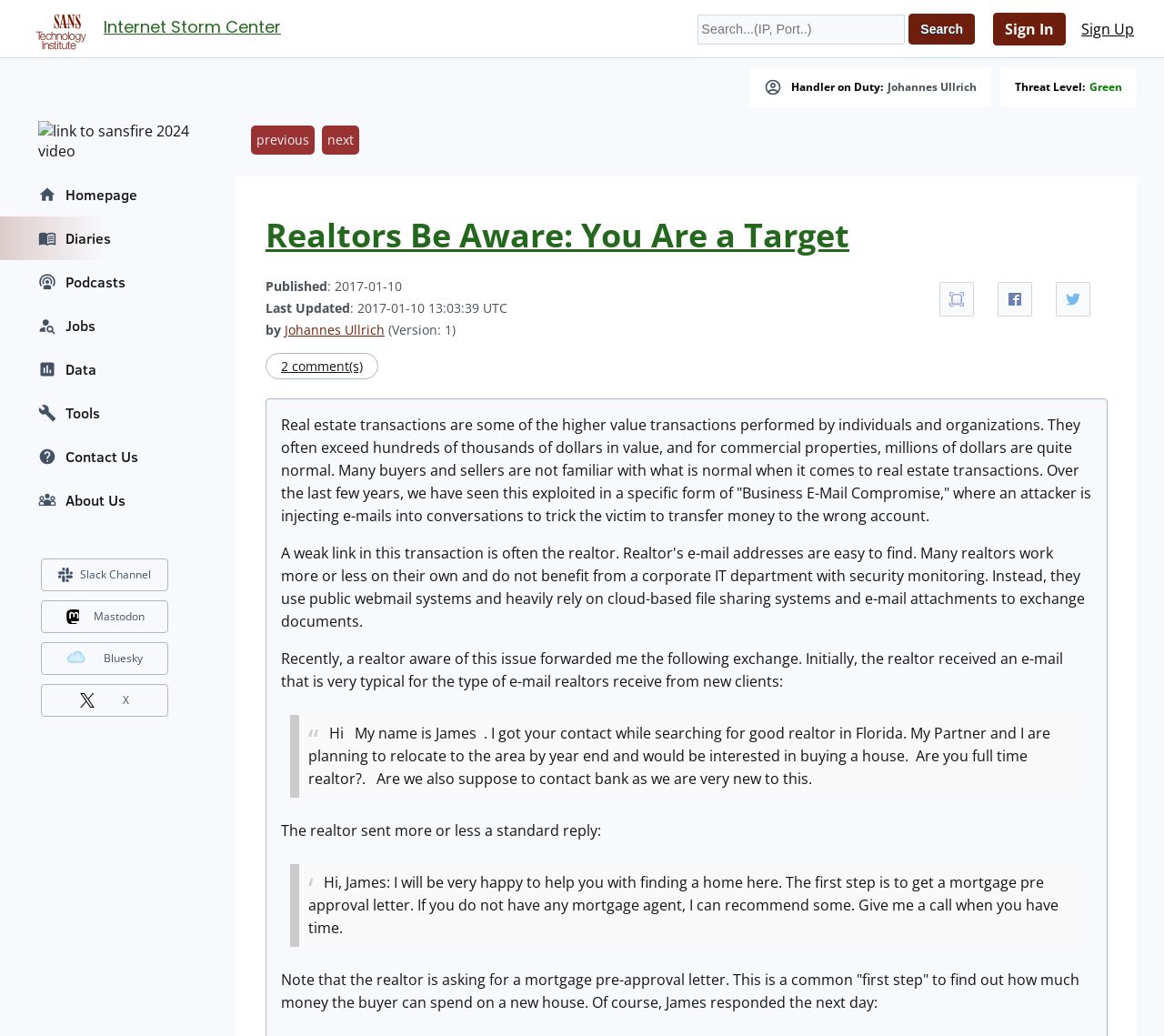Can you find the bounding box coordinates of the area I should click to execute the following instruction: "Go to the previous page"?

[0.216, 0.121, 0.27, 0.149]